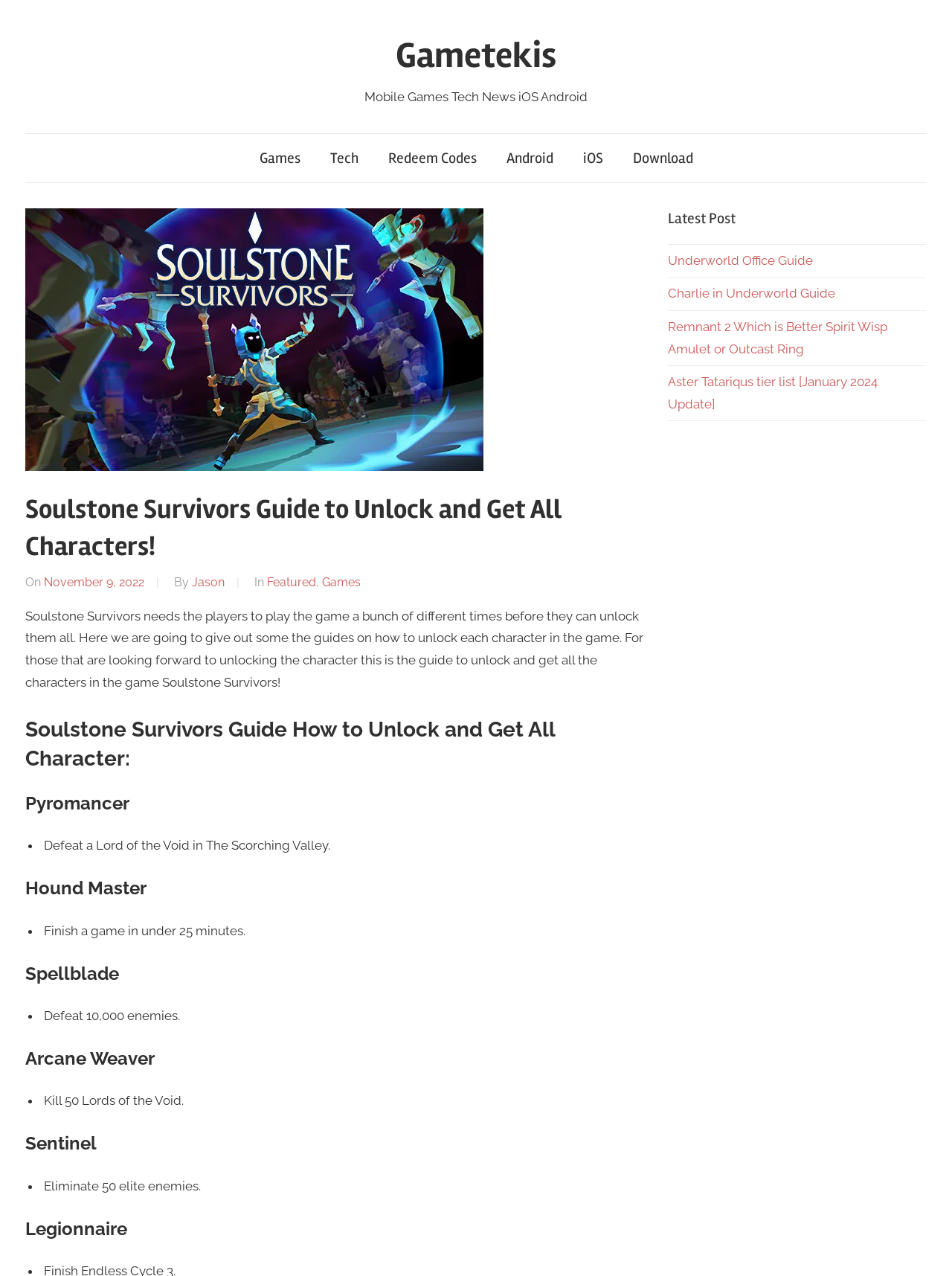Please find the bounding box coordinates of the element that you should click to achieve the following instruction: "Read the article about unlocking Pyromancer in Soulstone Survivors". The coordinates should be presented as four float numbers between 0 and 1: [left, top, right, bottom].

[0.027, 0.62, 0.676, 0.639]